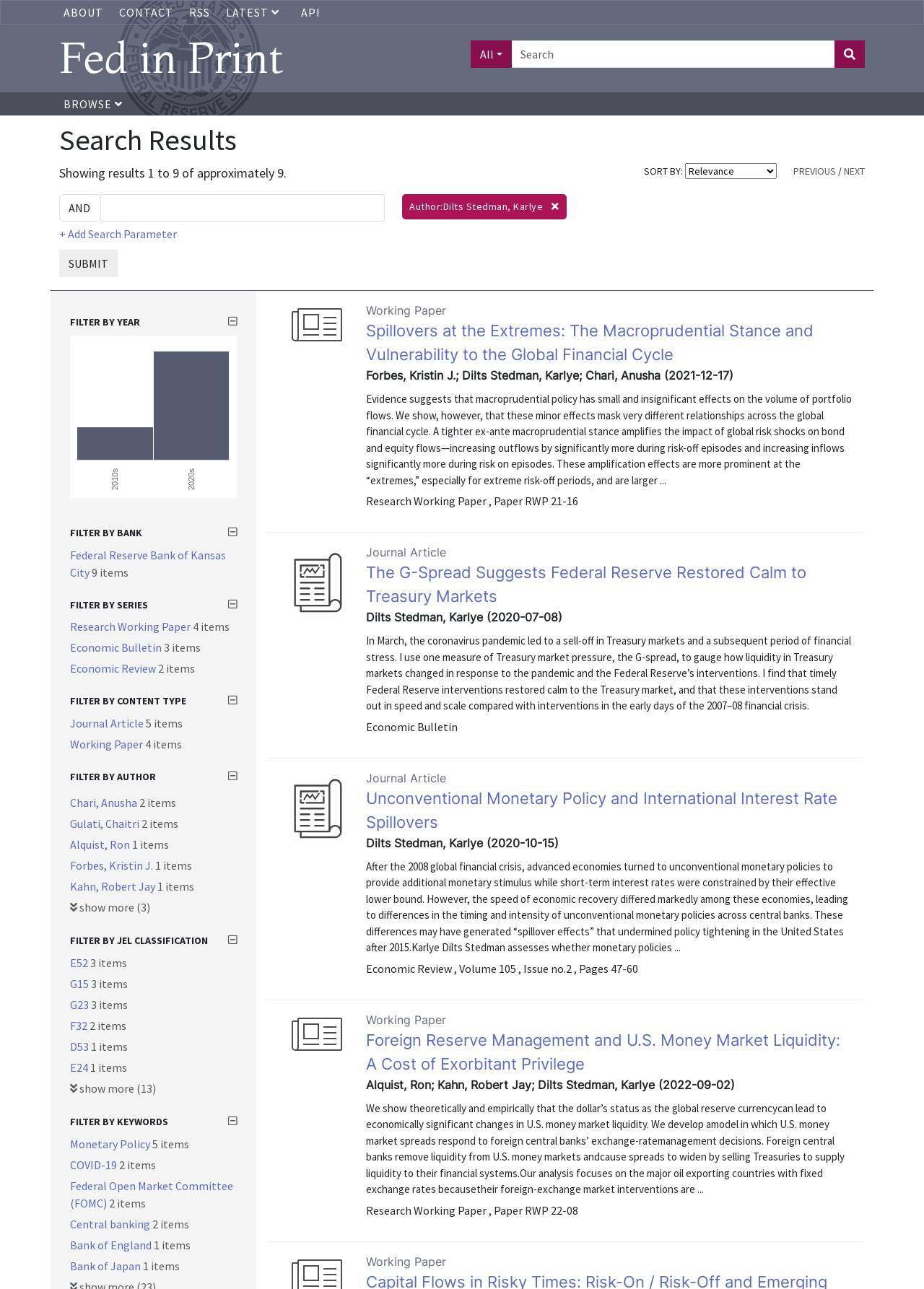Show the bounding box coordinates of the element that should be clicked to complete the task: "Click on the 'ABOUT' link".

[0.069, 0.004, 0.112, 0.015]